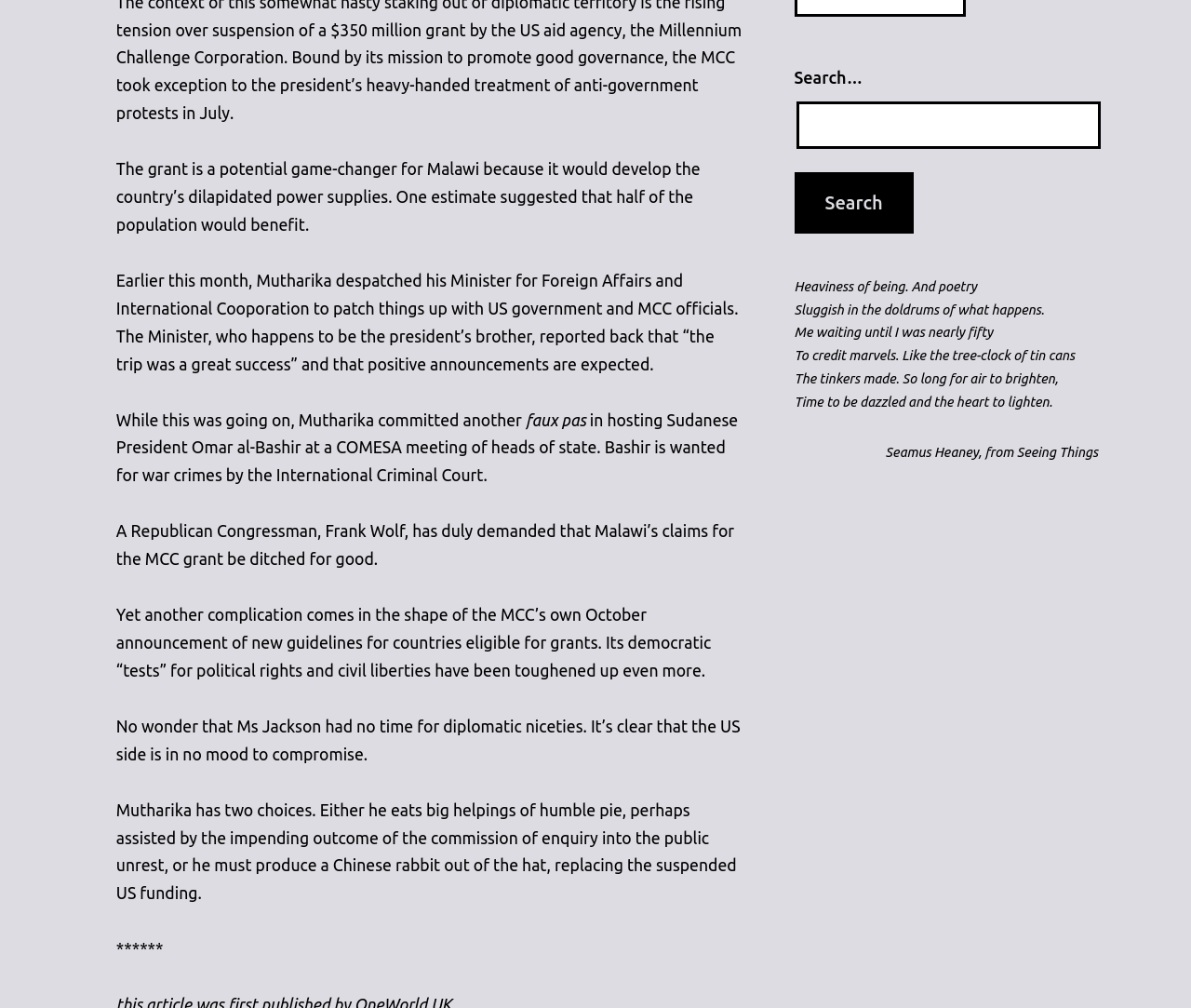Locate the bounding box of the UI element described by: "App" in the given webpage screenshot.

None